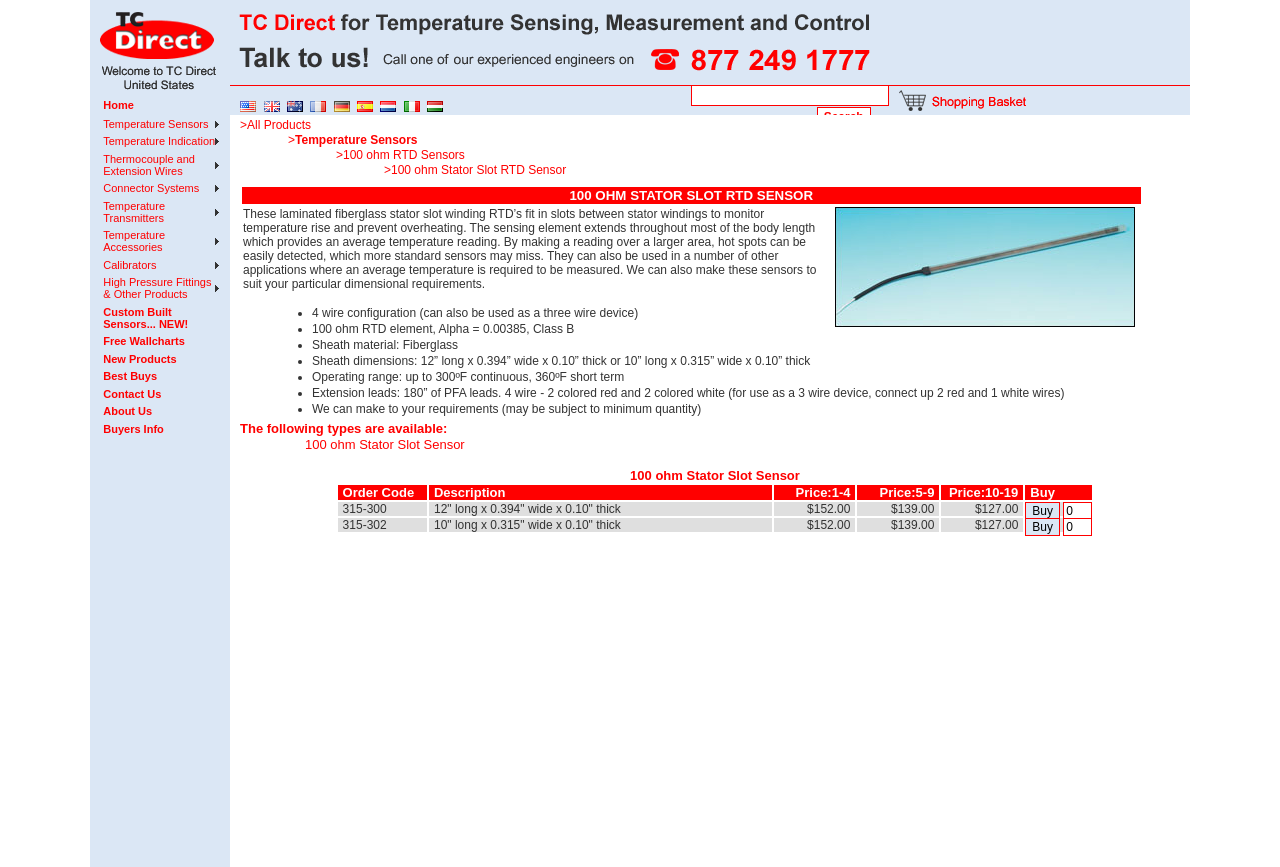Carefully examine the image and provide an in-depth answer to the question: What is the operating range of the 100 ohm Stator Slot RTD Sensor?

I read the description of the 100 ohm Stator Slot RTD Sensor and found that its operating range is up to 300ºF continuous and 360ºF short term.